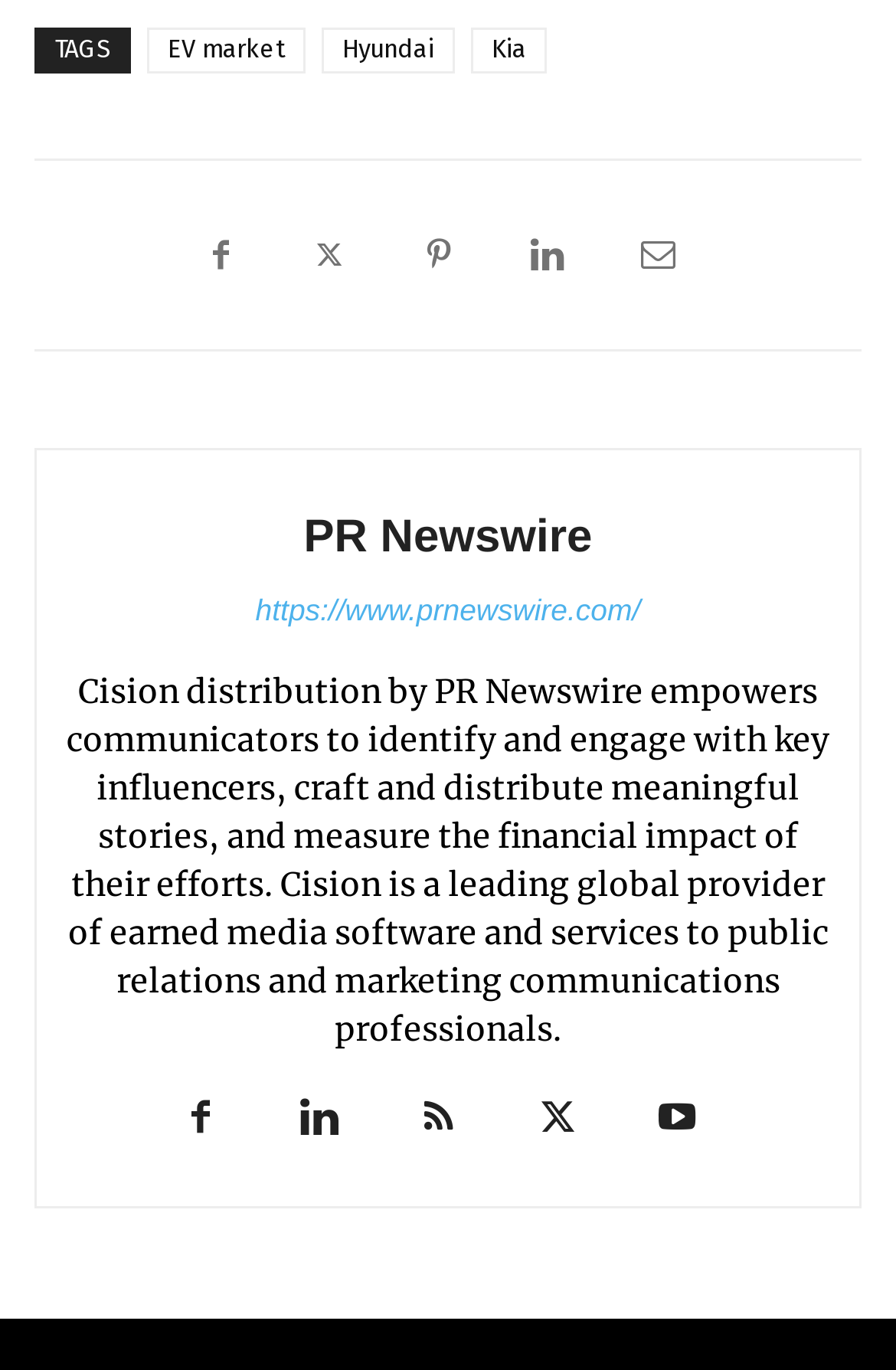Locate the bounding box coordinates of the element that should be clicked to fulfill the instruction: "Visit Hyundai website".

[0.359, 0.021, 0.508, 0.054]